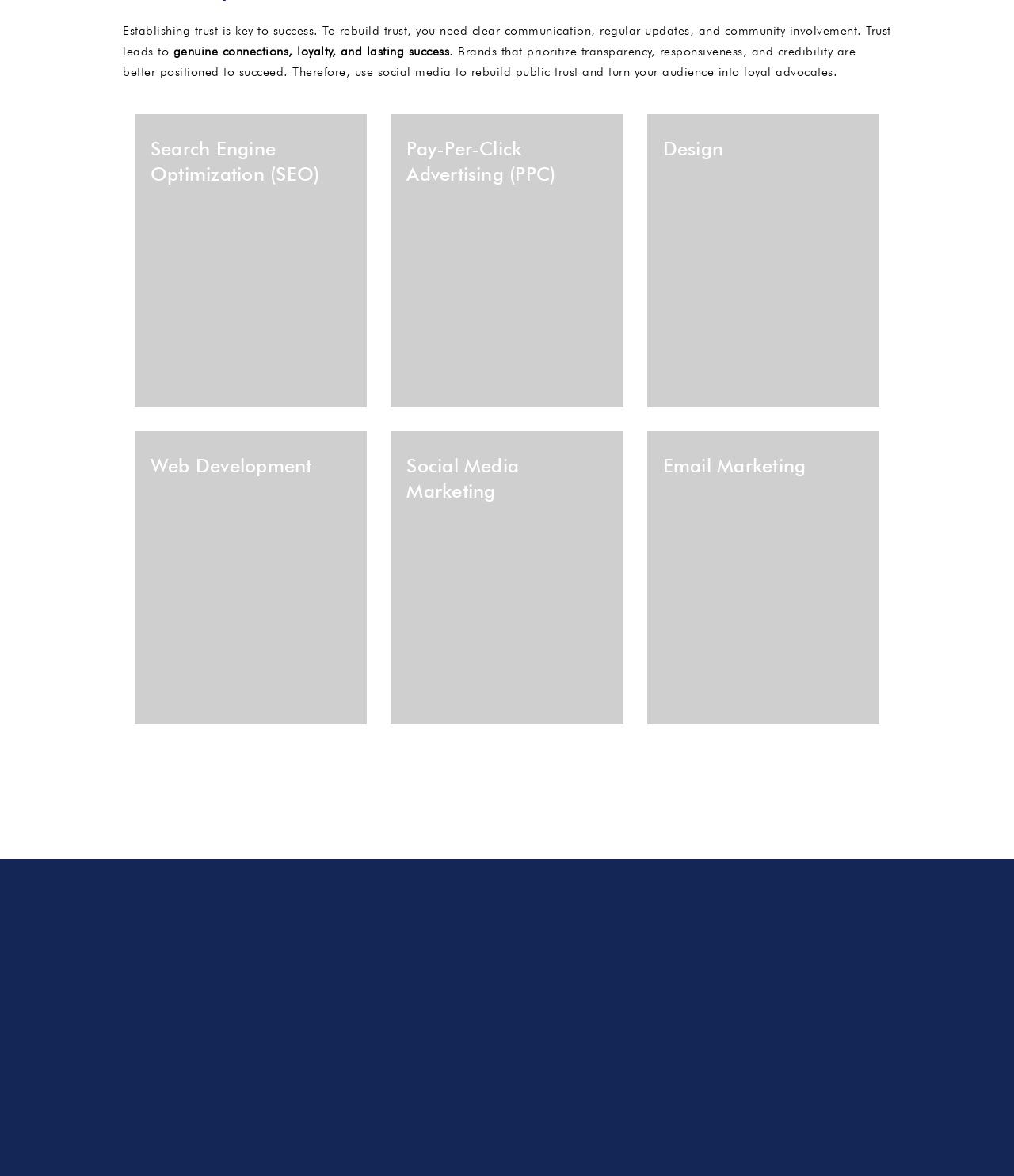Please determine the bounding box coordinates of the section I need to click to accomplish this instruction: "Learn about Web Development".

[0.133, 0.367, 0.362, 0.616]